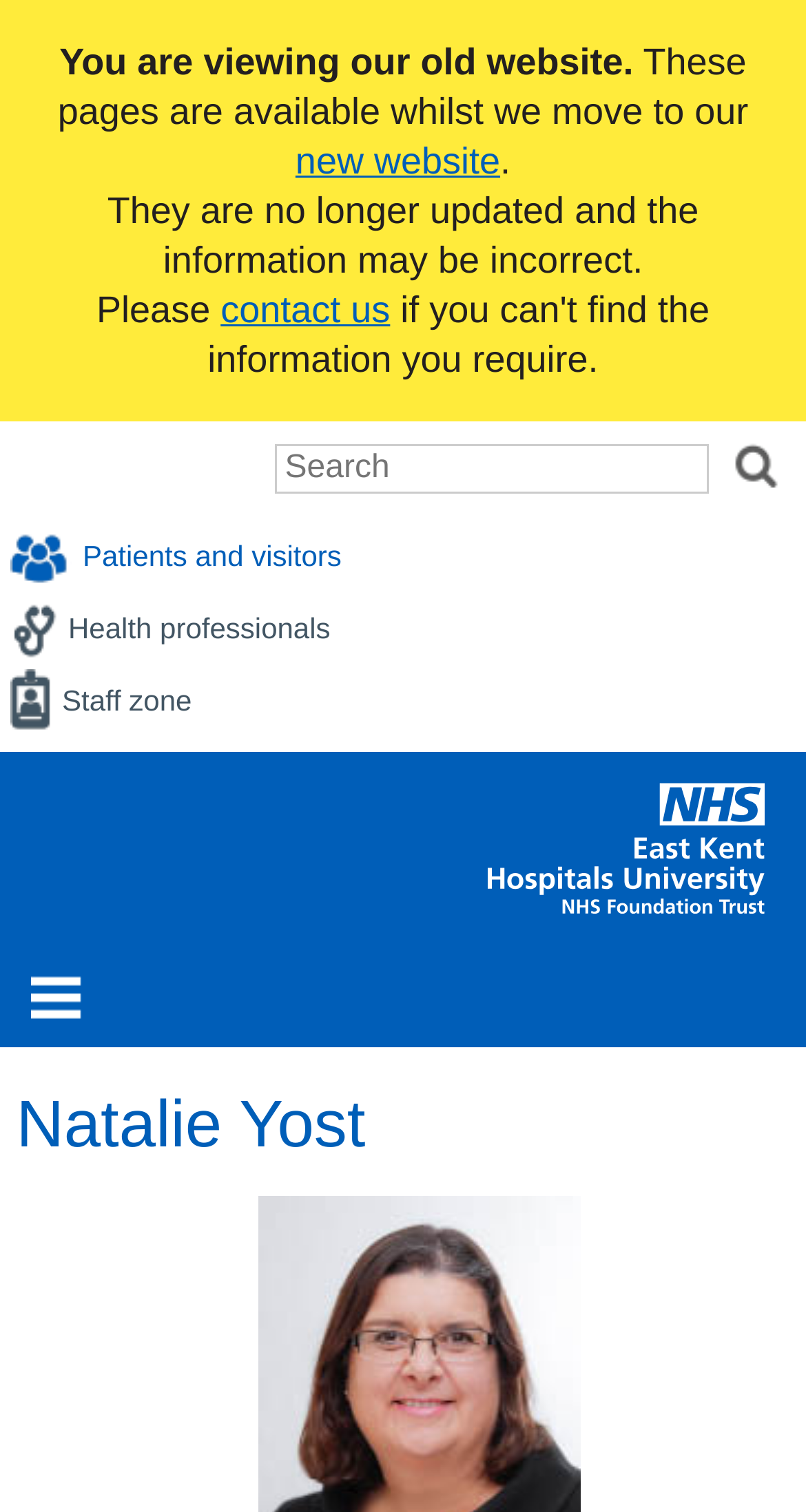From the webpage screenshot, predict the bounding box coordinates (top-left x, top-left y, bottom-right x, bottom-right y) for the UI element described here: contact us

[0.274, 0.191, 0.484, 0.219]